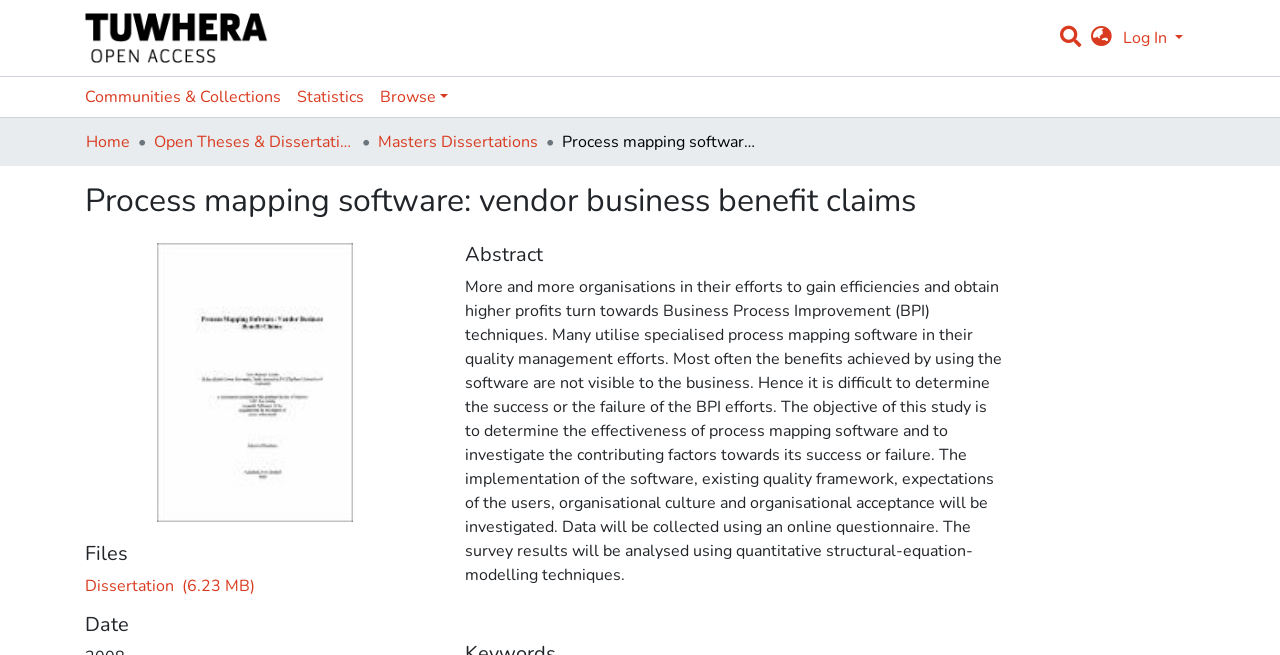What is the purpose of the study mentioned on the webpage?
Use the image to answer the question with a single word or phrase.

To determine the effectiveness of process mapping software